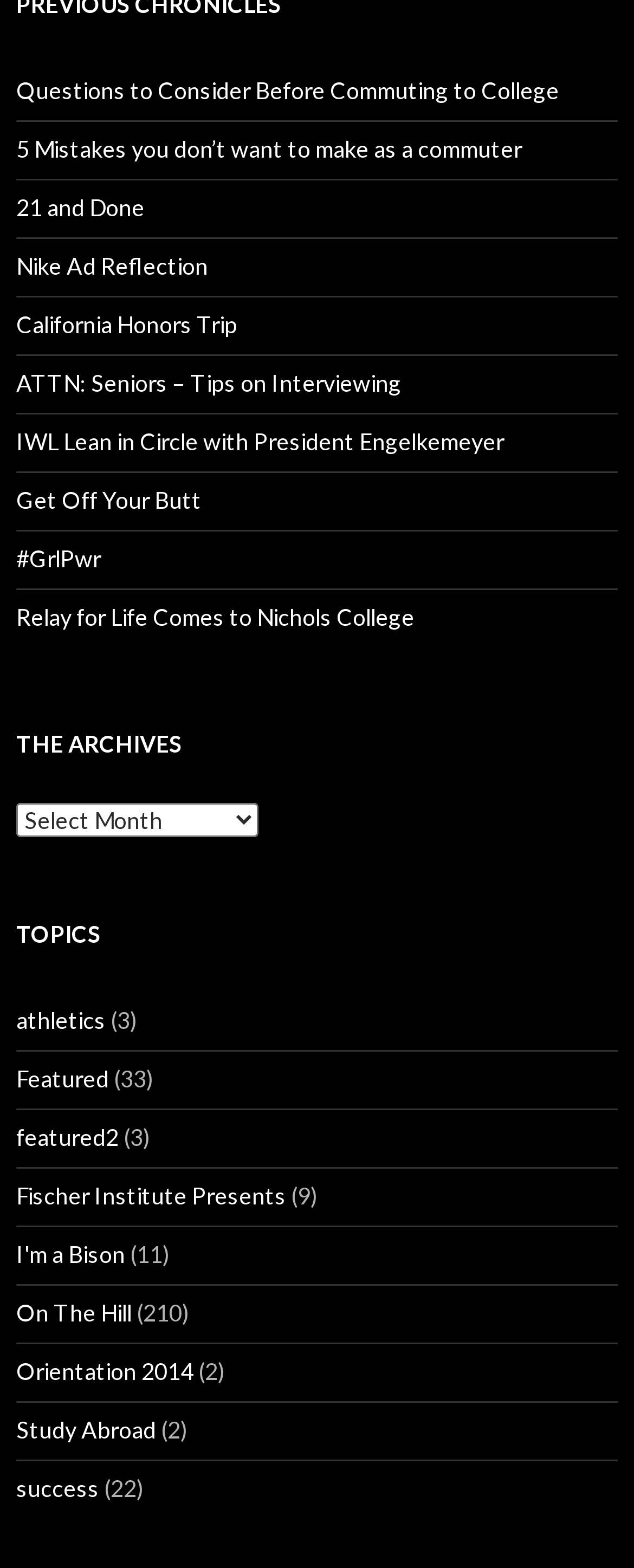Highlight the bounding box coordinates of the region I should click on to meet the following instruction: "Click on 'Get Off Your Butt'".

[0.026, 0.31, 0.318, 0.328]